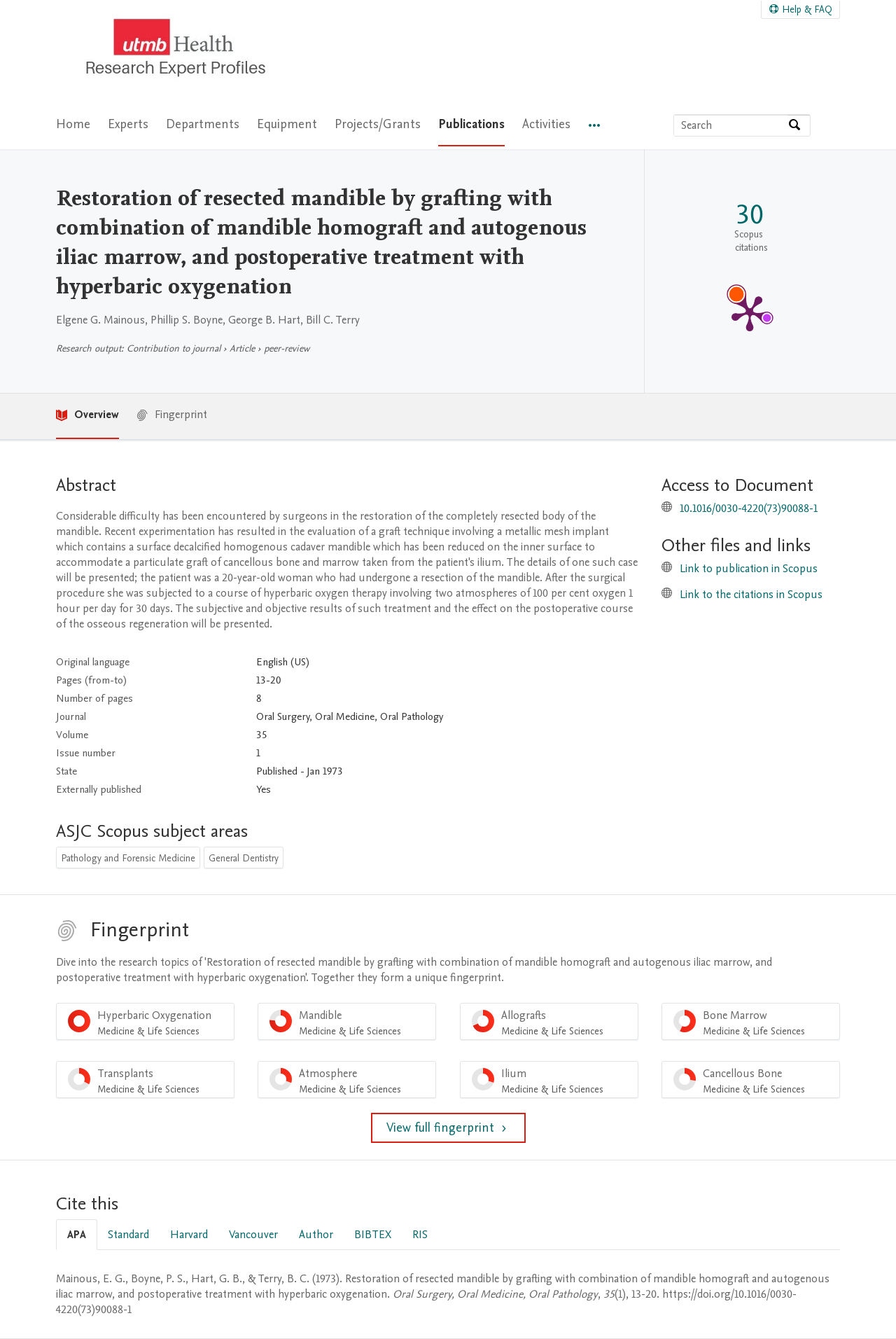Please find and provide the title of the webpage.

Restoration of resected mandible by grafting with combination of mandible homograft and autogenous iliac marrow, and postoperative treatment with hyperbaric oxygenation